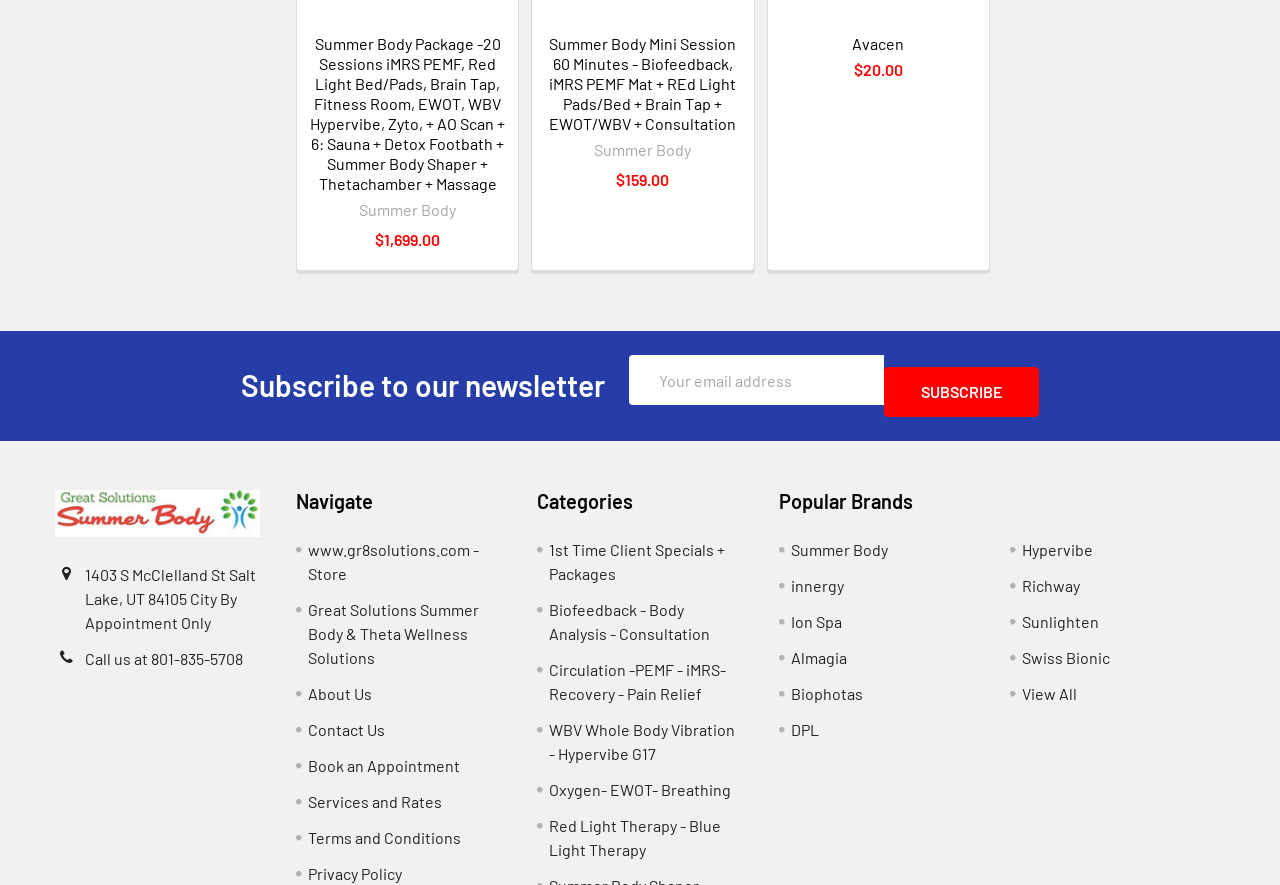Indicate the bounding box coordinates of the element that must be clicked to execute the instruction: "Click the 'Summer Body Package -20 Sessions' link". The coordinates should be given as four float numbers between 0 and 1, i.e., [left, top, right, bottom].

[0.242, 0.059, 0.395, 0.238]